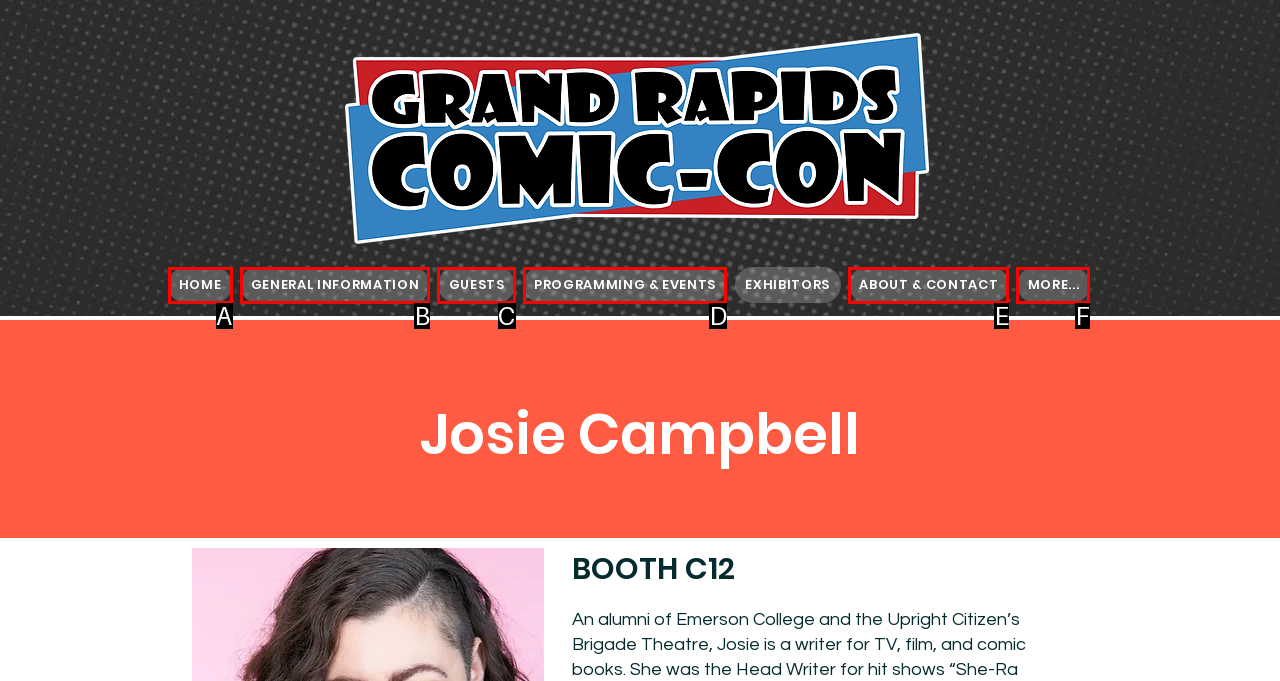Examine the description: ABOUT & CONTACT and indicate the best matching option by providing its letter directly from the choices.

E